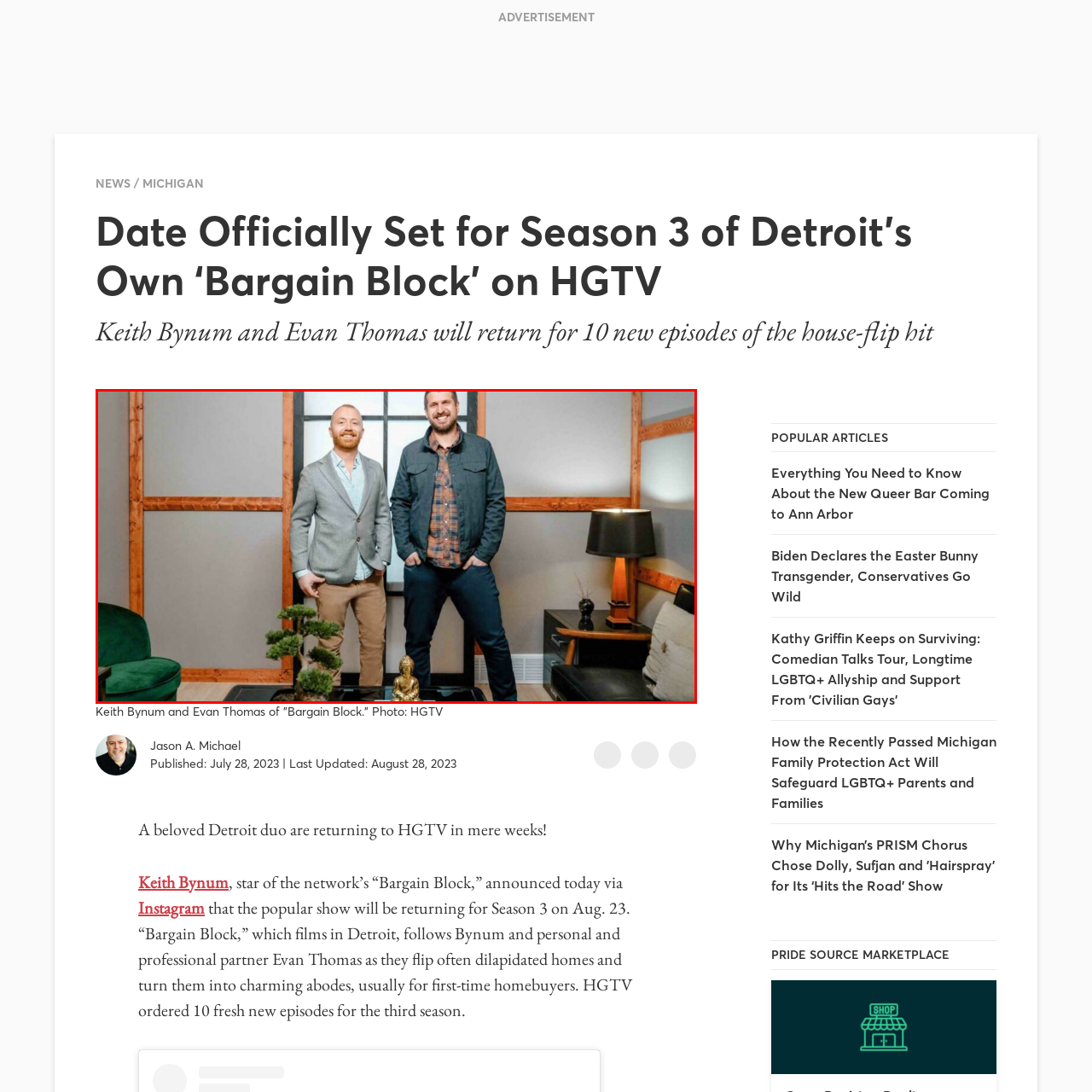What is the theme of the TV series 'Bargain Block'?
Please look at the image marked with a red bounding box and provide a one-word or short-phrase answer based on what you see.

home renovation